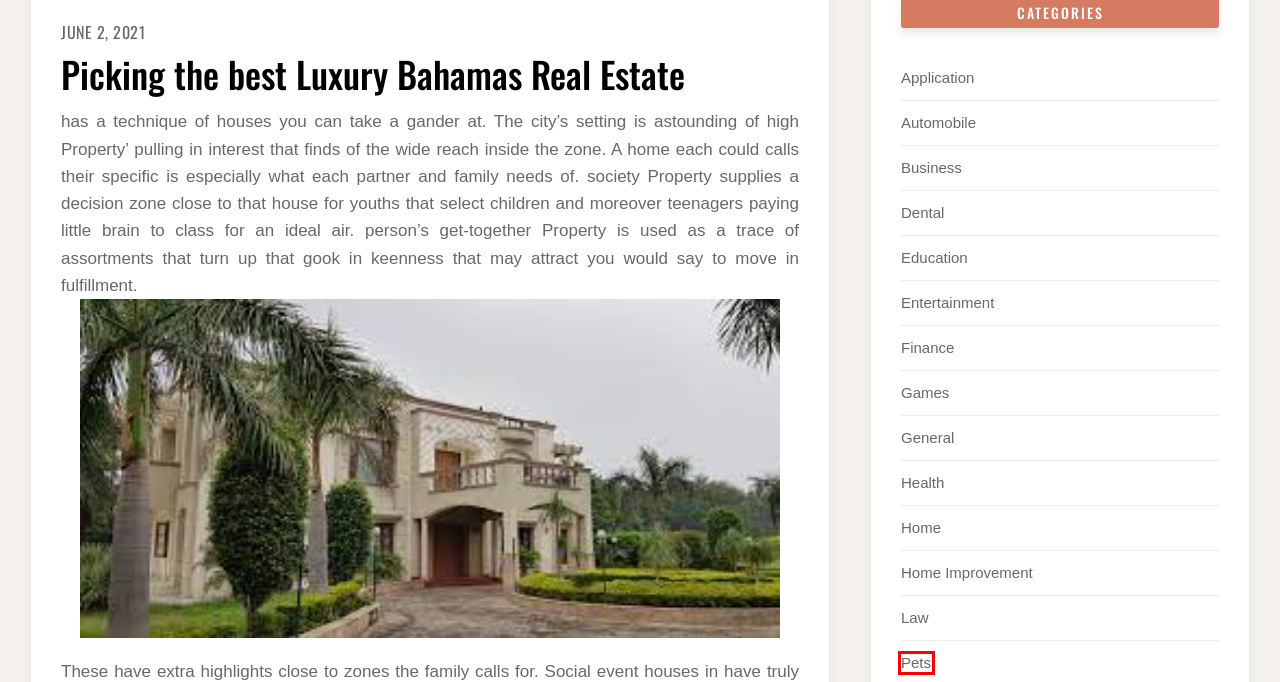Look at the screenshot of a webpage that includes a red bounding box around a UI element. Select the most appropriate webpage description that matches the page seen after clicking the highlighted element. Here are the candidates:
A. Finance Archives - Blog | Get To Know Amazing facts Here
B. Law Archives - Blog | Get To Know Amazing facts Here
C. Health Archives - Blog | Get To Know Amazing facts Here
D. Games Archives - Blog | Get To Know Amazing facts Here
E. Business Archives - Blog | Get To Know Amazing facts Here
F. Entertainment Archives - Blog | Get To Know Amazing facts Here
G. Application Archives - Blog | Get To Know Amazing facts Here
H. Pets Archives - Blog | Get To Know Amazing facts Here

H